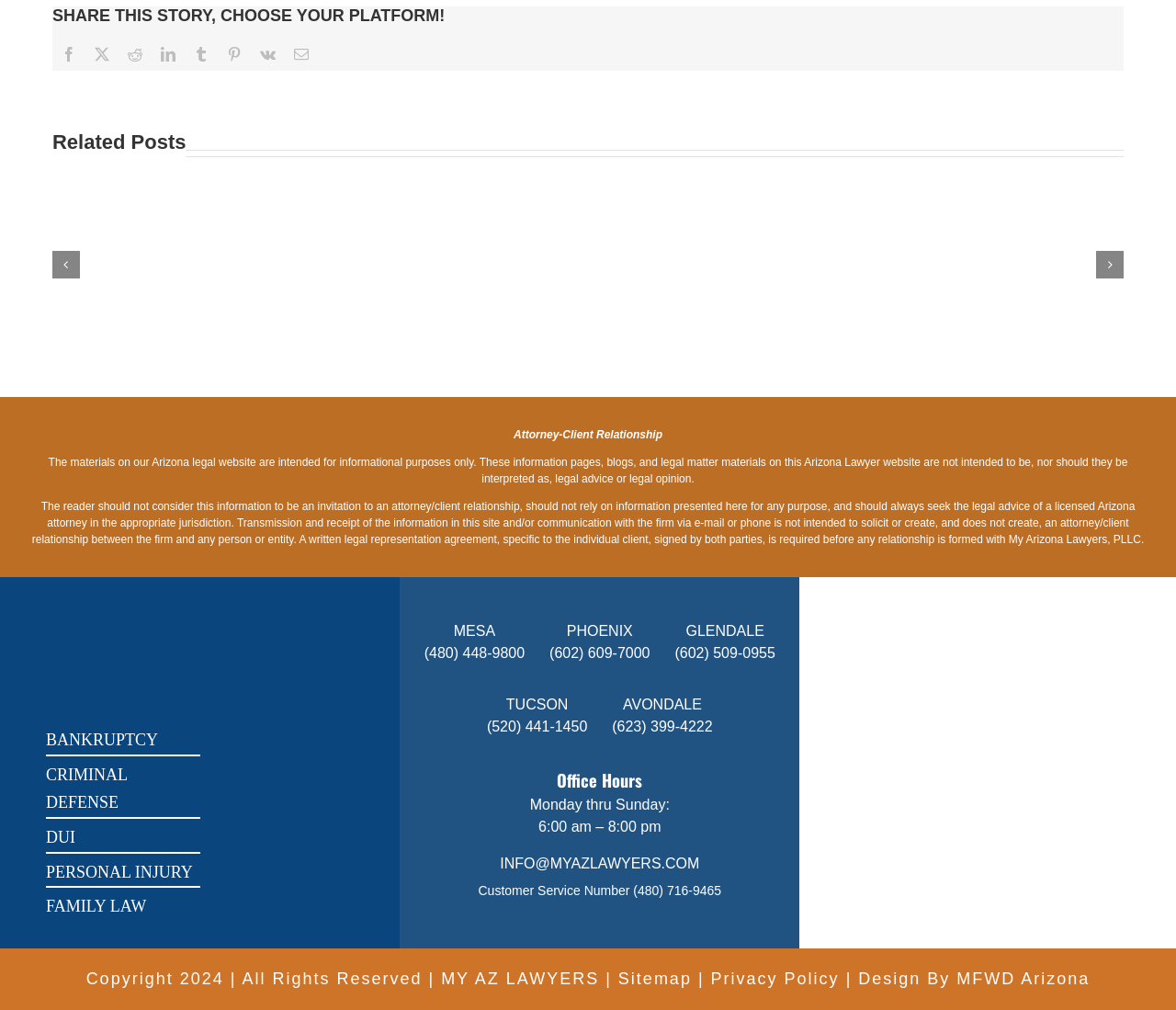Please provide the bounding box coordinates for the element that needs to be clicked to perform the instruction: "Check the office hours". The coordinates must consist of four float numbers between 0 and 1, formatted as [left, top, right, bottom].

[0.474, 0.76, 0.546, 0.784]